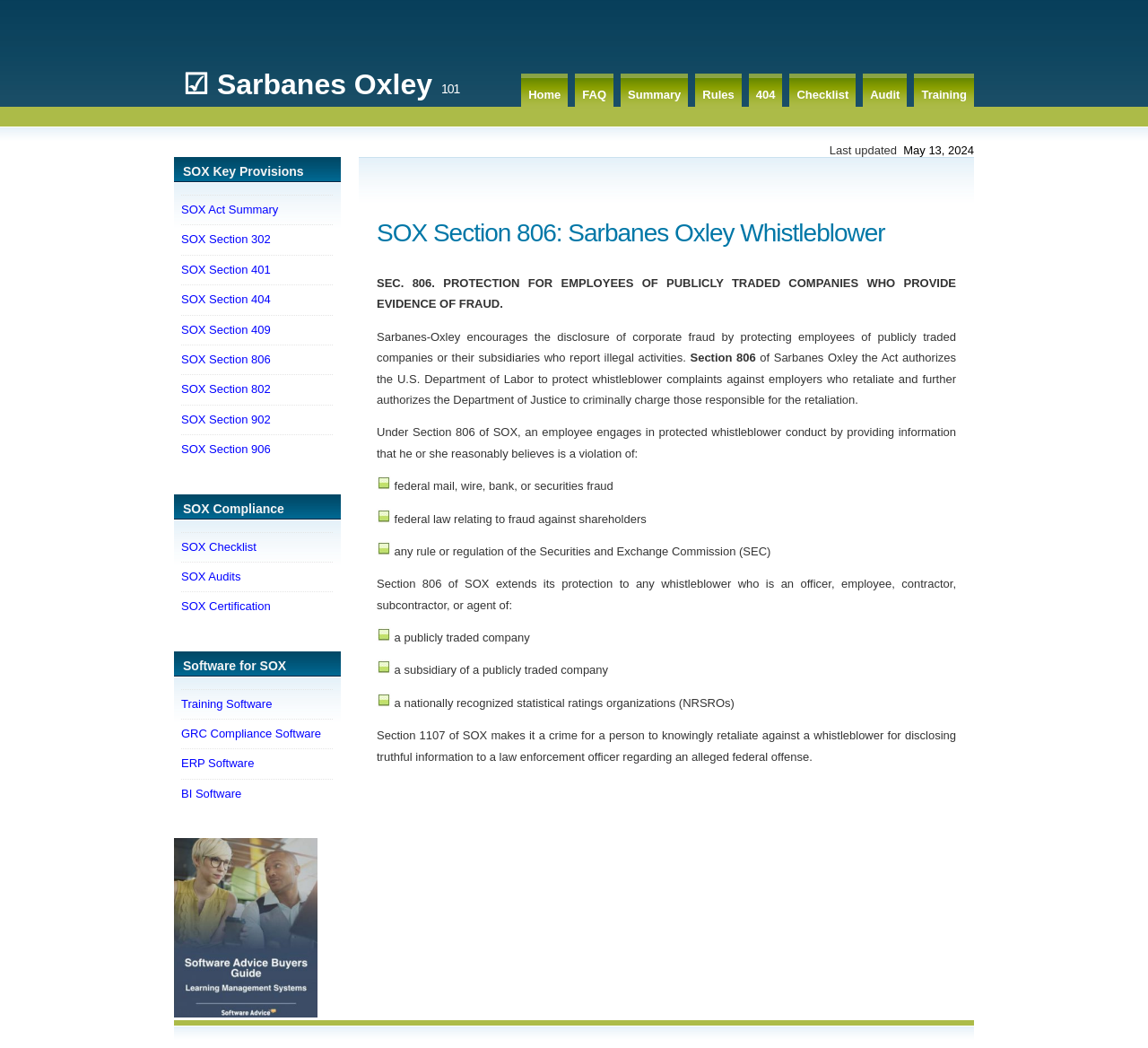Using the format (top-left x, top-left y, bottom-right x, bottom-right y), and given the element description, identify the bounding box coordinates within the screenshot: Summary

[0.541, 0.07, 0.599, 0.104]